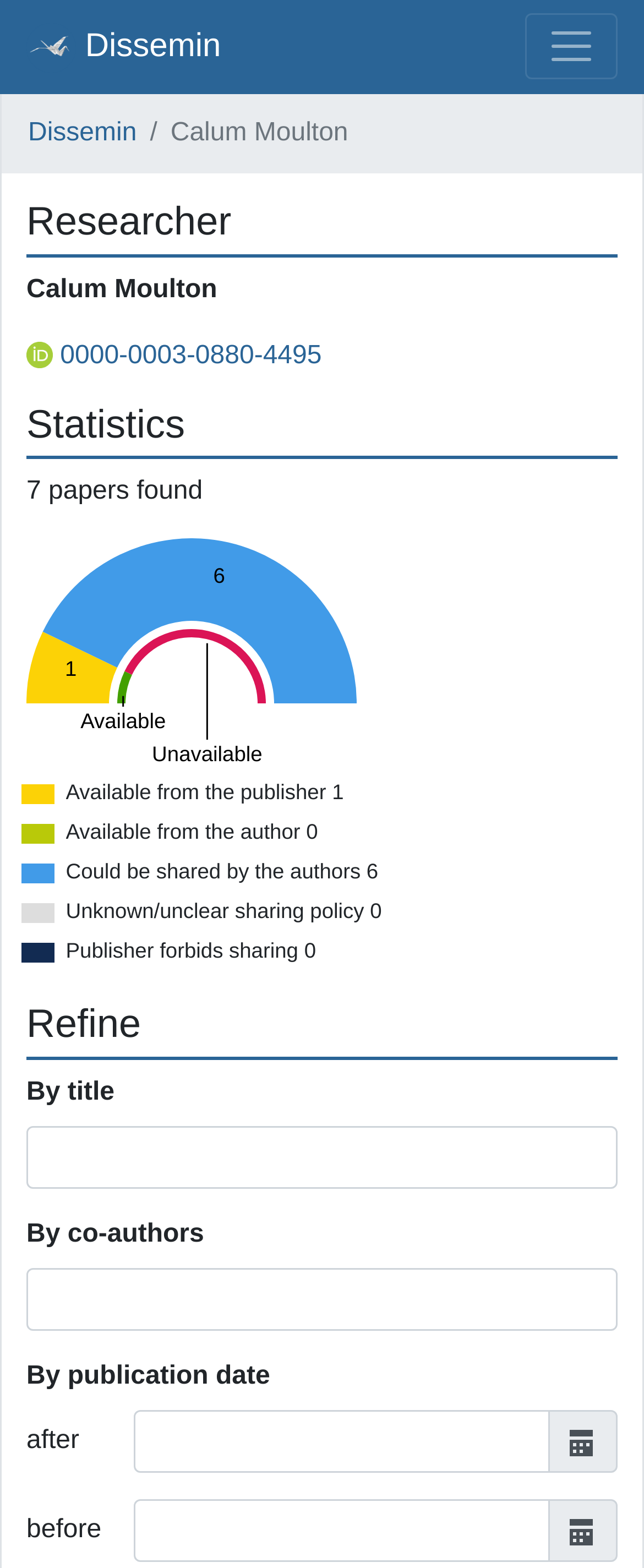Locate the bounding box of the UI element described in the following text: "Dissemin".

[0.041, 0.008, 0.343, 0.051]